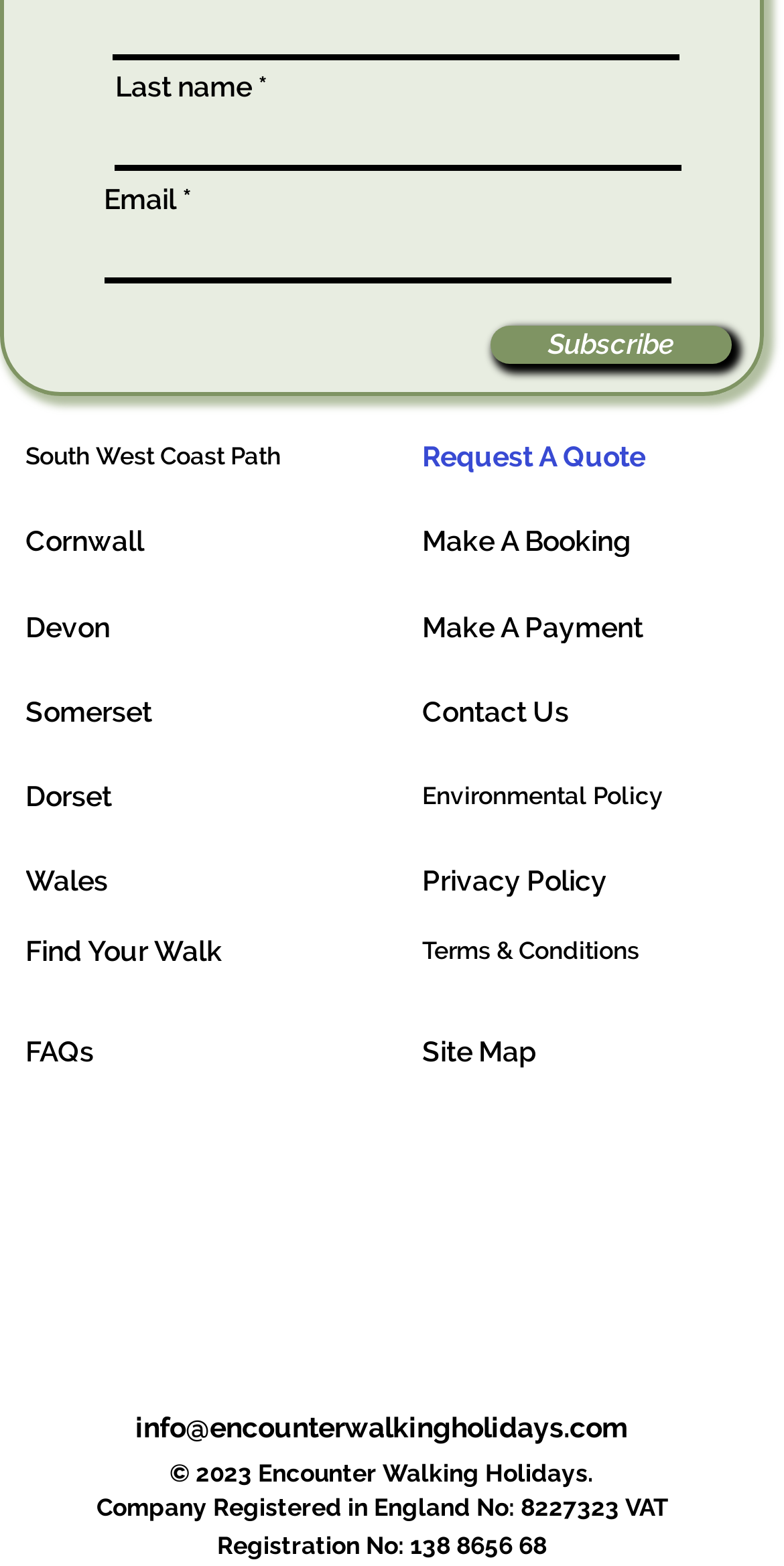Determine the bounding box coordinates of the section to be clicked to follow the instruction: "Contact us". The coordinates should be given as four float numbers between 0 and 1, formatted as [left, top, right, bottom].

[0.528, 0.437, 0.952, 0.472]